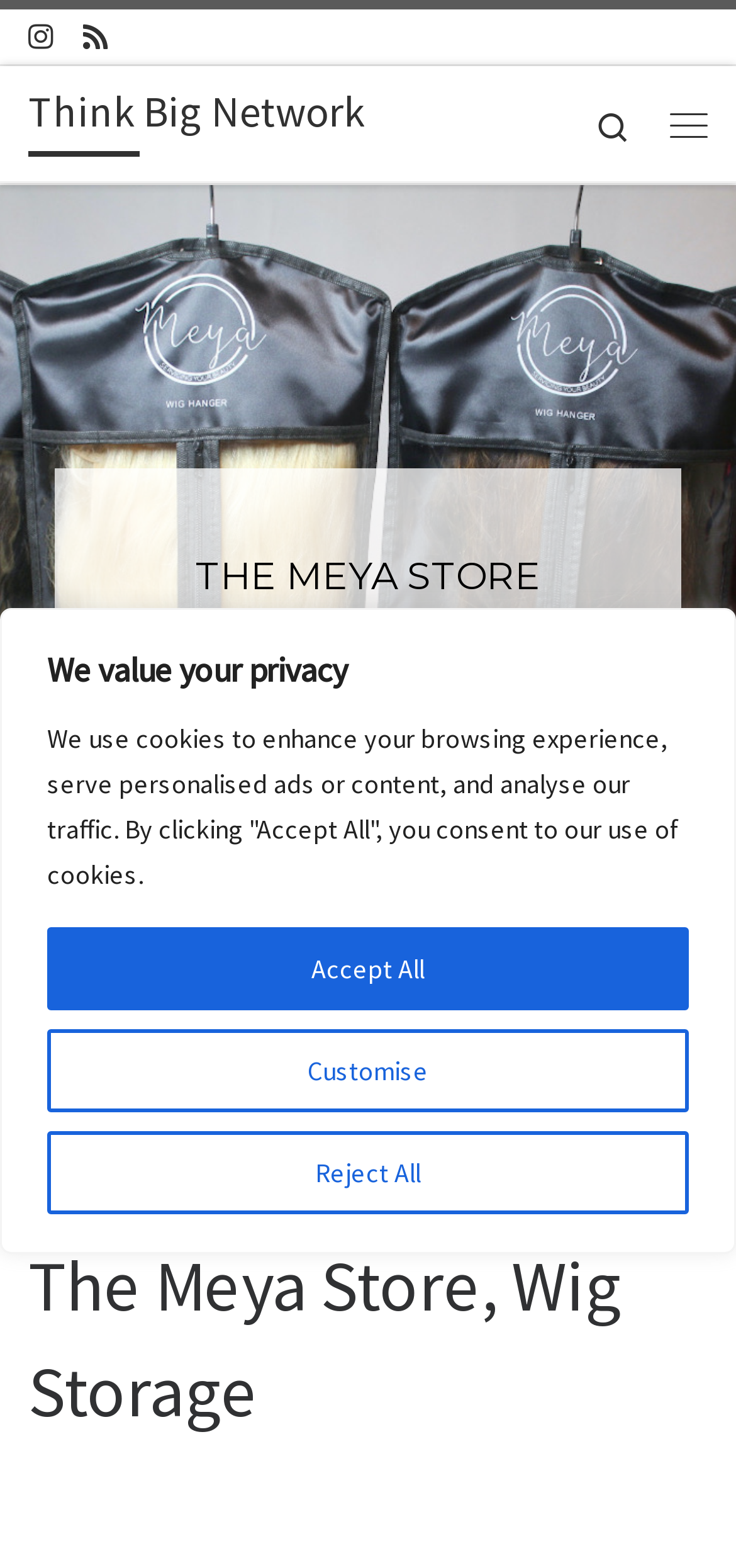Please answer the following question using a single word or phrase: What is the purpose of the website?

Wig Storage